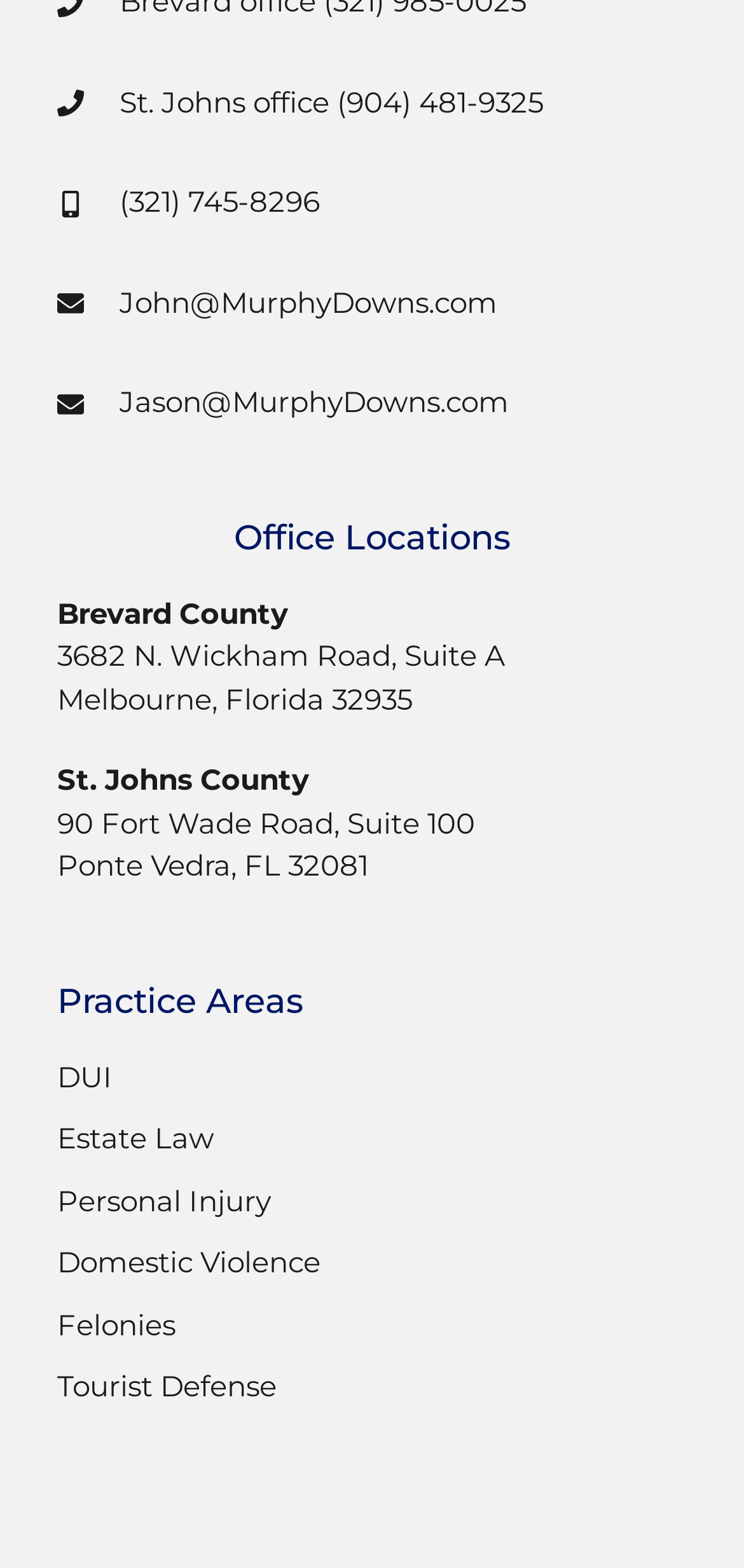Analyze the image and provide a detailed answer to the question: What is the second practice area listed?

The practice areas are listed under the heading 'Practice Areas'. The second practice area listed is 'Estate Law', which can be found in the link element with the text 'Estate Law'.